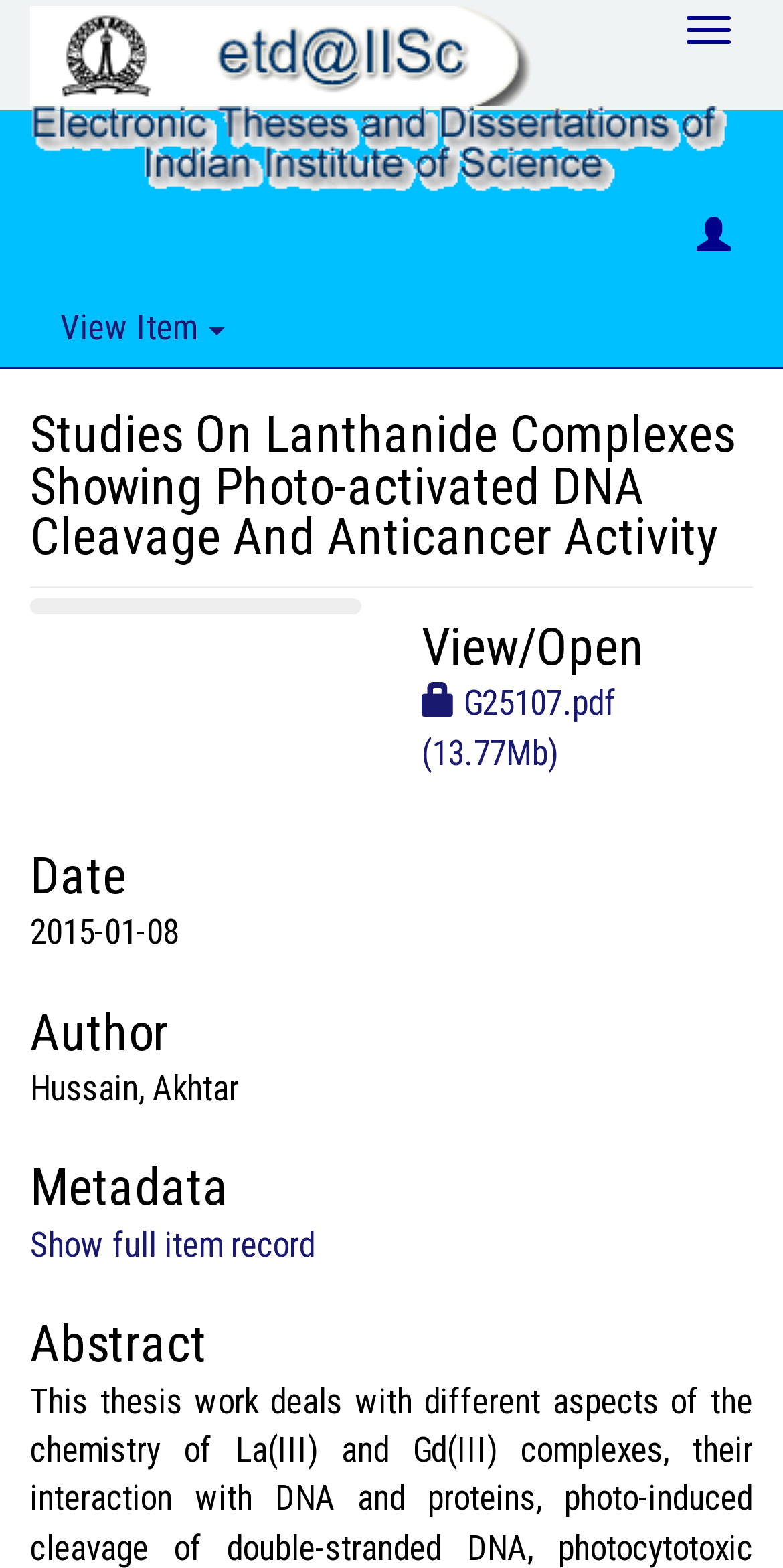Using details from the image, please answer the following question comprehensively:
What is the name of the PDF file?

I found the name of the PDF file by looking at the link 'G25107.pdf (13.77Mb)' which indicates the file name and its size.